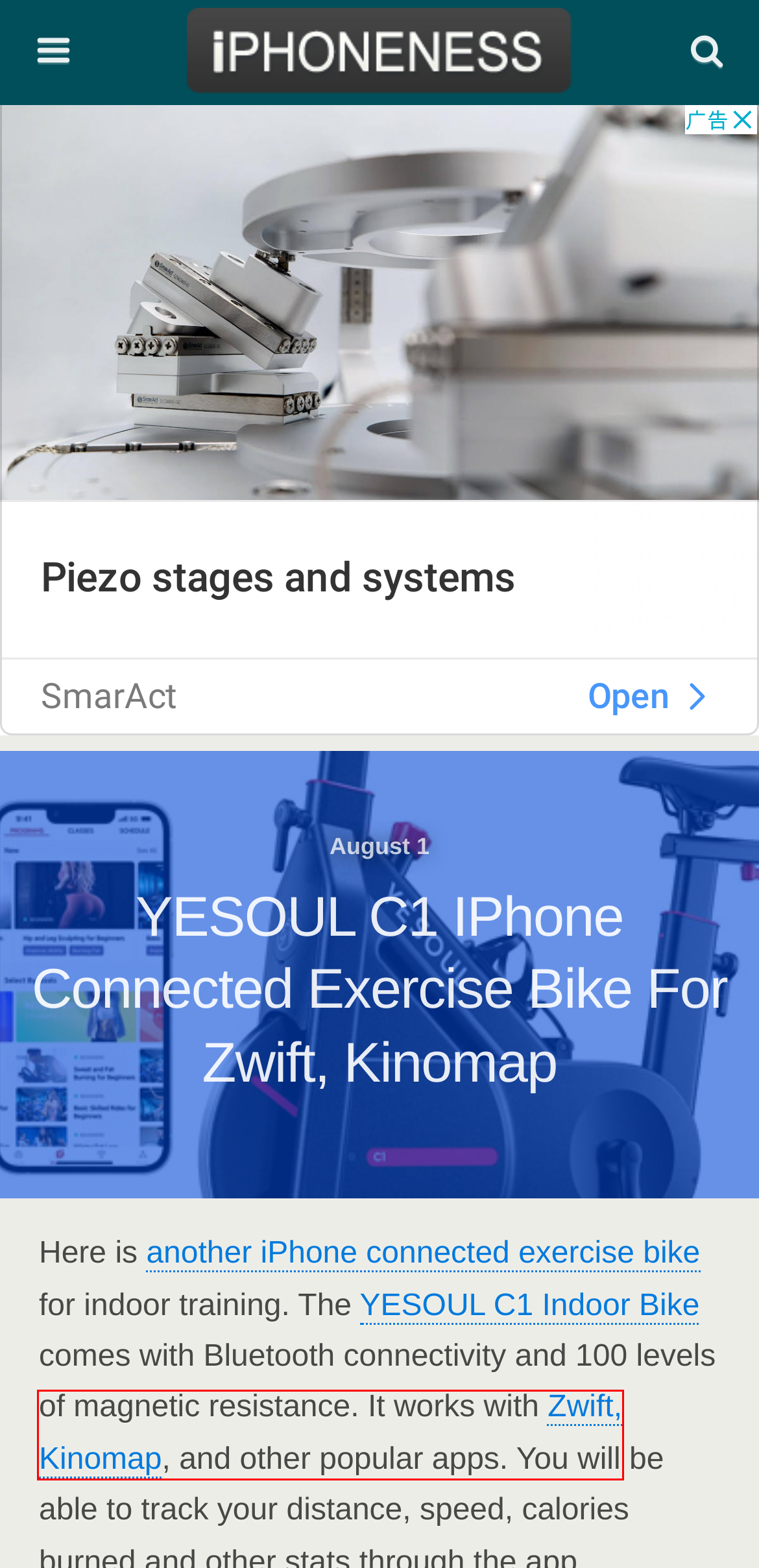Assess the screenshot of a webpage with a red bounding box and determine which webpage description most accurately matches the new page after clicking the element within the red box. Here are the options:
A. Cool Finds Coverage - iPhoneNess
B. bluetooth Archives - iPhoneNess
C. exercise bike Archives - iPhoneNess
D. Latest iPhone News, iPhone Accessories, and Top iOS Apps - iPhoneness.com
E. 7 Must-See App Enabled Exercise Bikes -
F. 6 Best iPad Notebook Apps - Journal apps for iPad
G. 5+ Virtual Indoor Cycling Apps for iPhone -
H. Modmo NX12 Recyclable Modular E-Bike with App Connectivity -

G